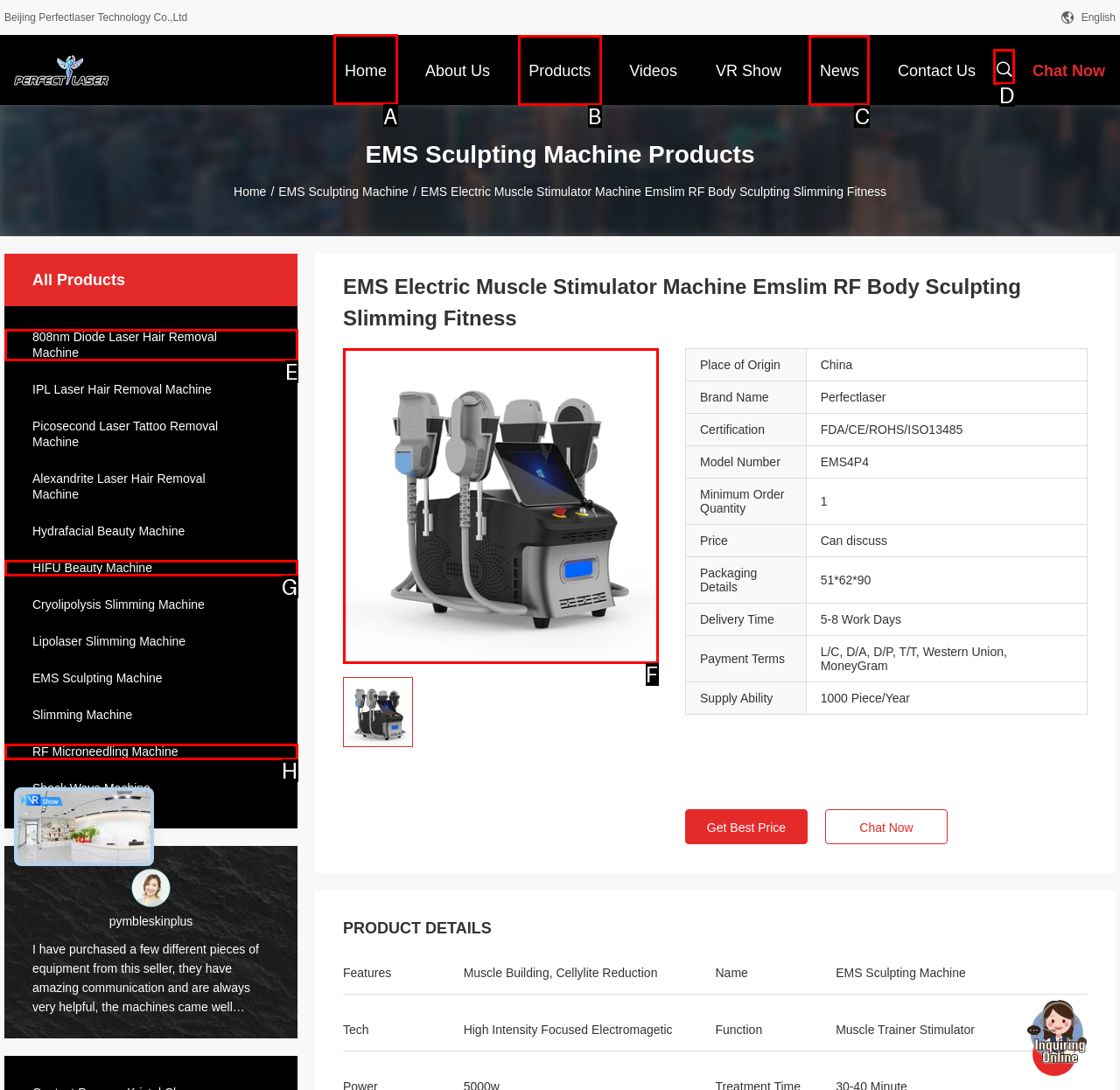Pick the option that should be clicked to perform the following task: Select the 'Home' link
Answer with the letter of the selected option from the available choices.

A